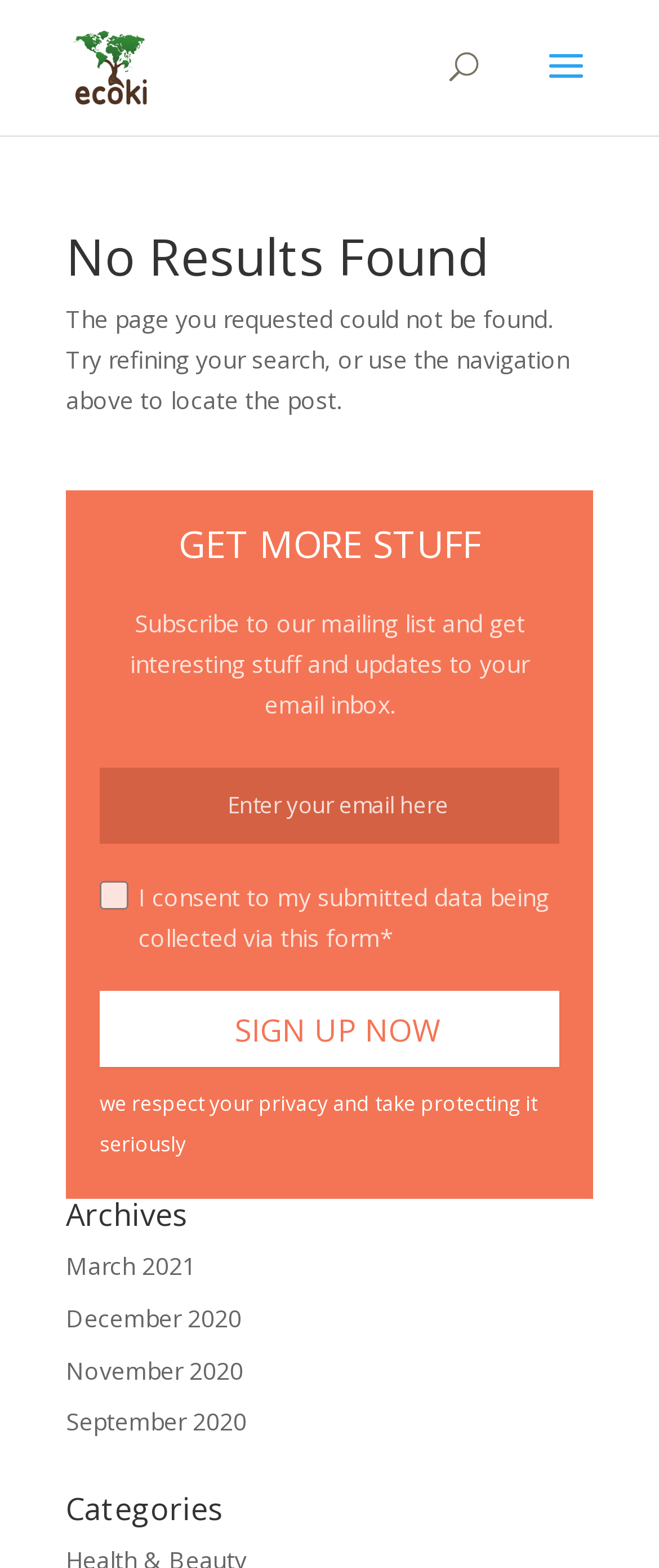What is the purpose of the search bar?
Answer with a single word or short phrase according to what you see in the image.

Refine search